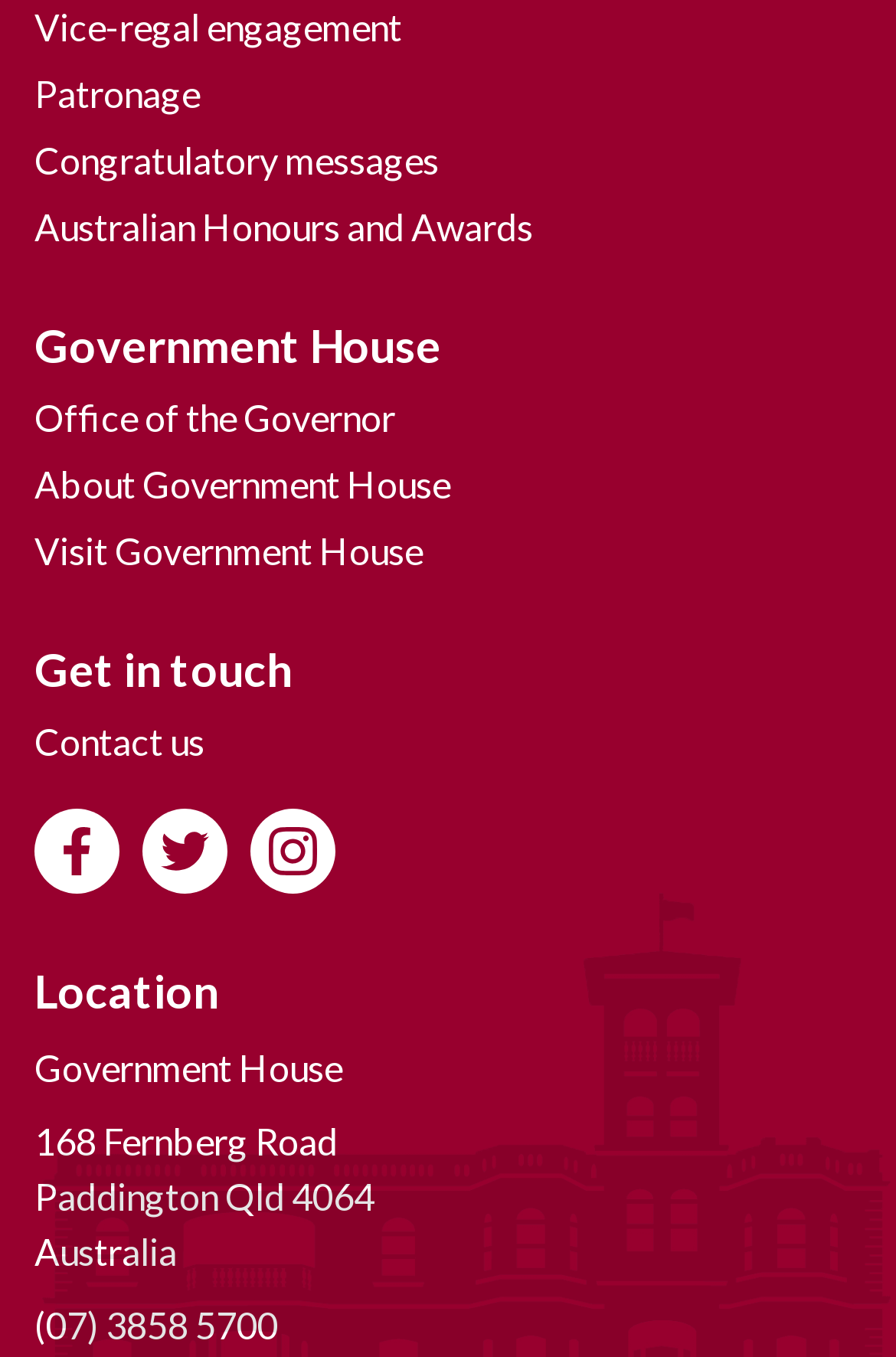Determine the bounding box coordinates for the clickable element to execute this instruction: "Click on Patronage". Provide the coordinates as four float numbers between 0 and 1, i.e., [left, top, right, bottom].

[0.038, 0.045, 0.223, 0.094]